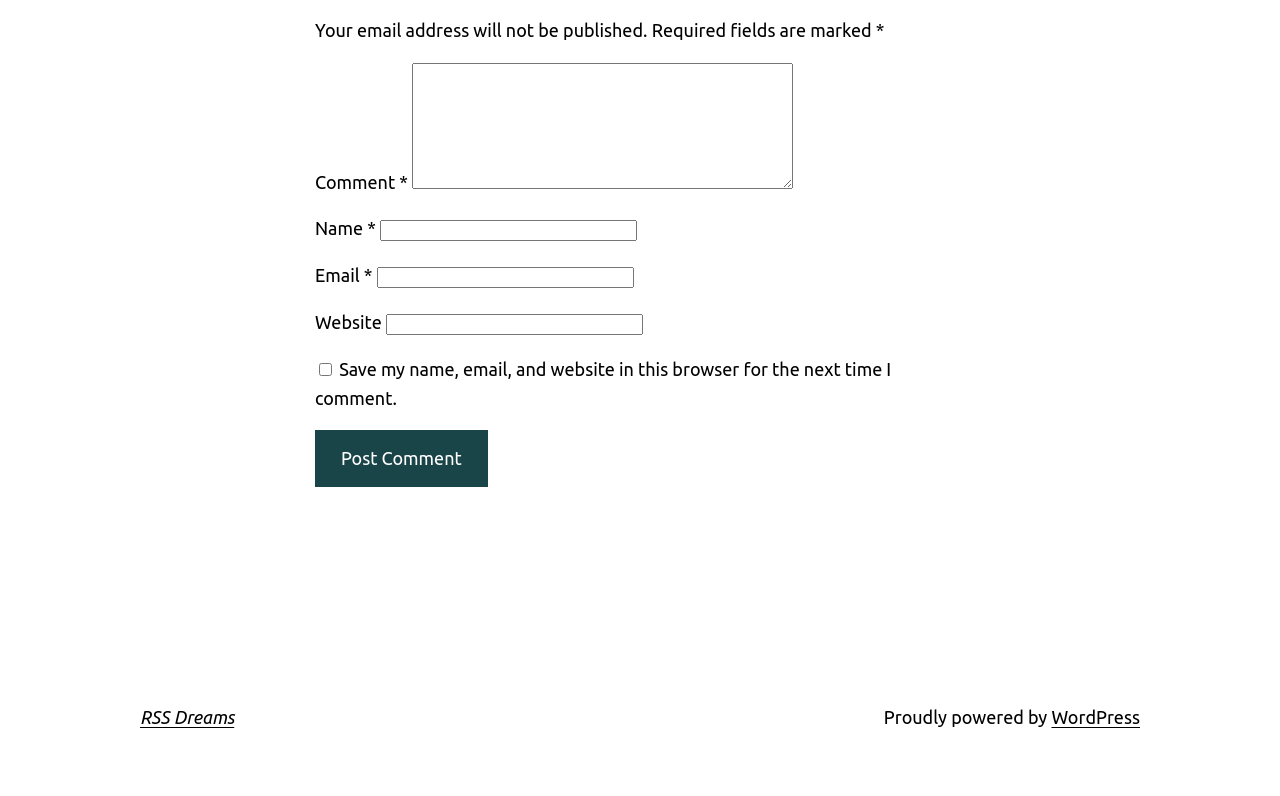Given the description "name="submit" value="Post Comment"", determine the bounding box of the corresponding UI element.

[0.246, 0.541, 0.381, 0.612]